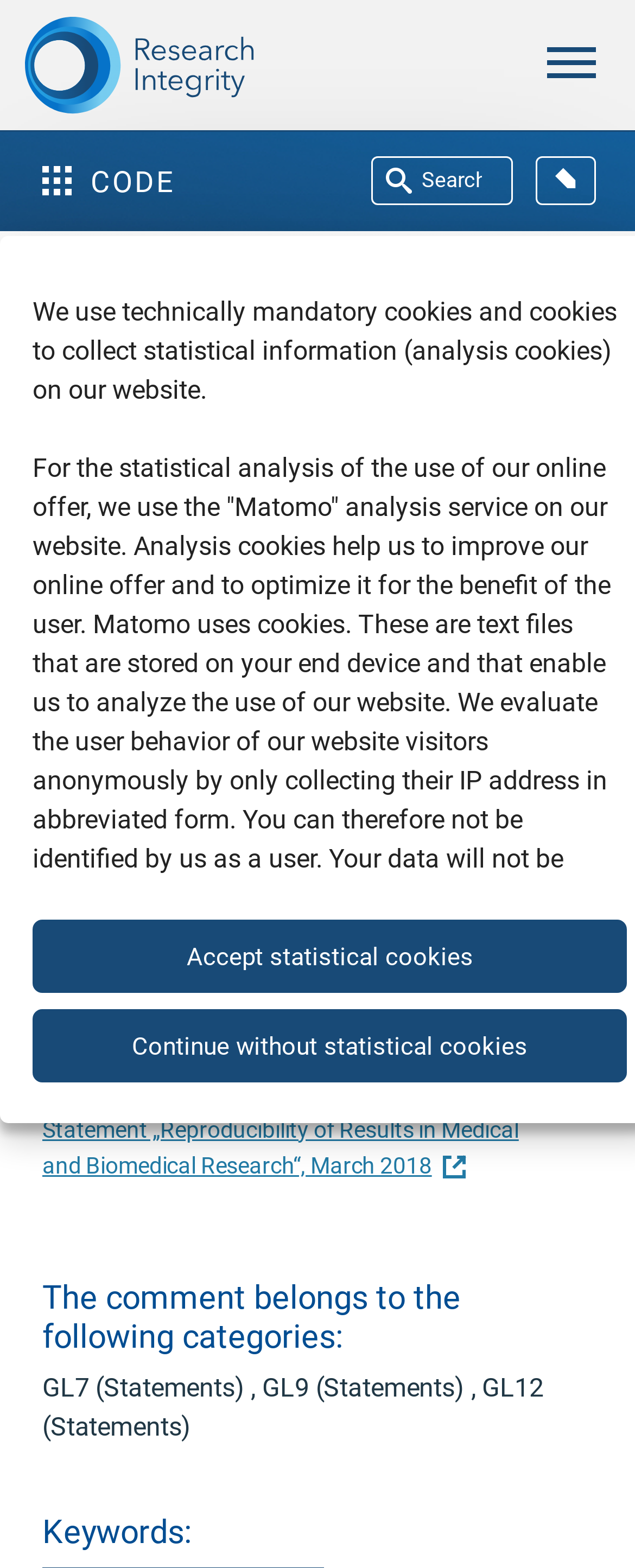Pinpoint the bounding box coordinates of the clickable element to carry out the following instruction: "Search in Code."

[0.585, 0.1, 0.808, 0.131]